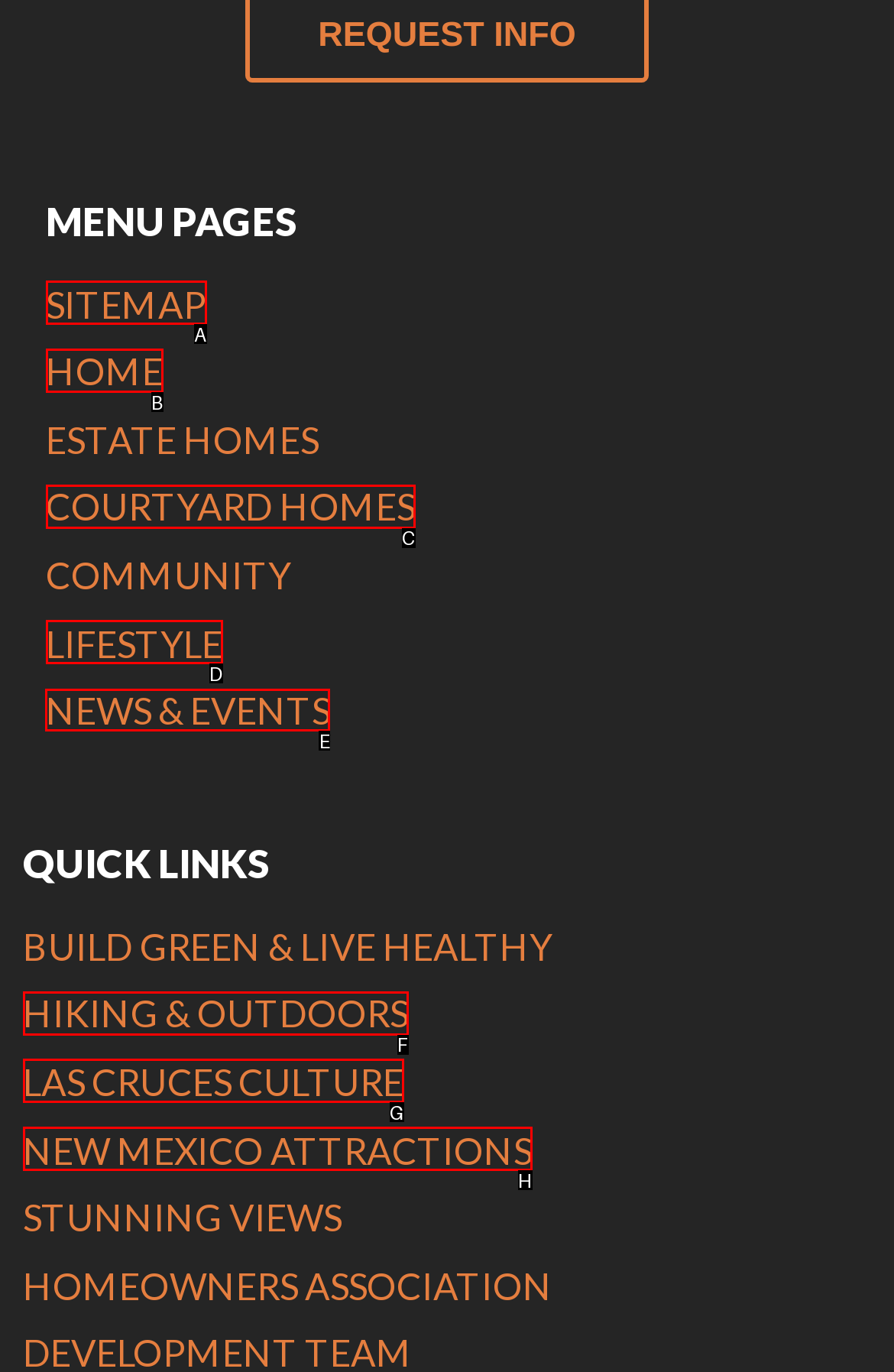Select the HTML element to finish the task: read news and events Reply with the letter of the correct option.

E